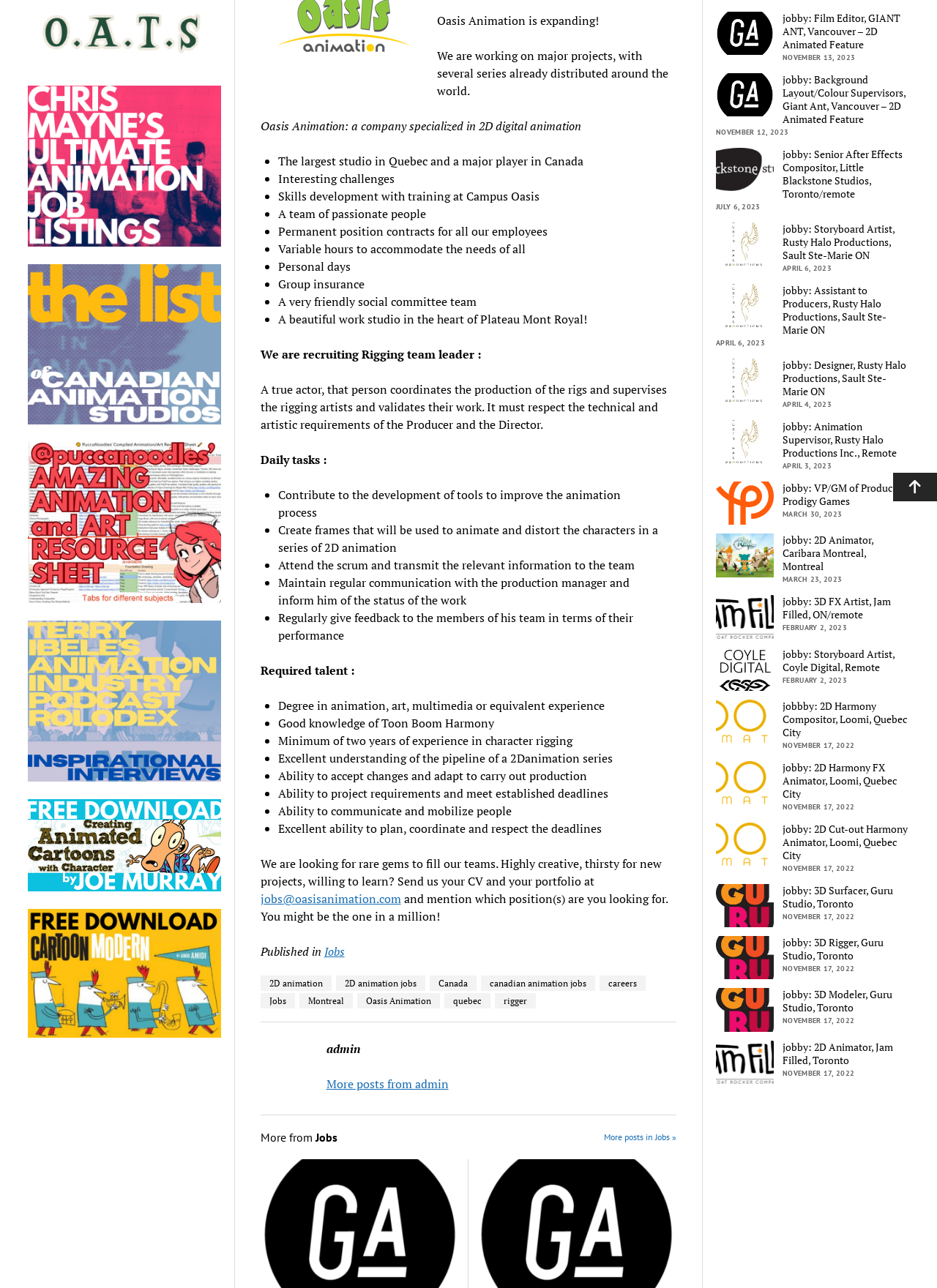Given the element description, predict the bounding box coordinates in the format (top-left x, top-left y, bottom-right x, bottom-right y), using floating point numbers between 0 and 1: 2D animation jobs

[0.358, 0.757, 0.454, 0.769]